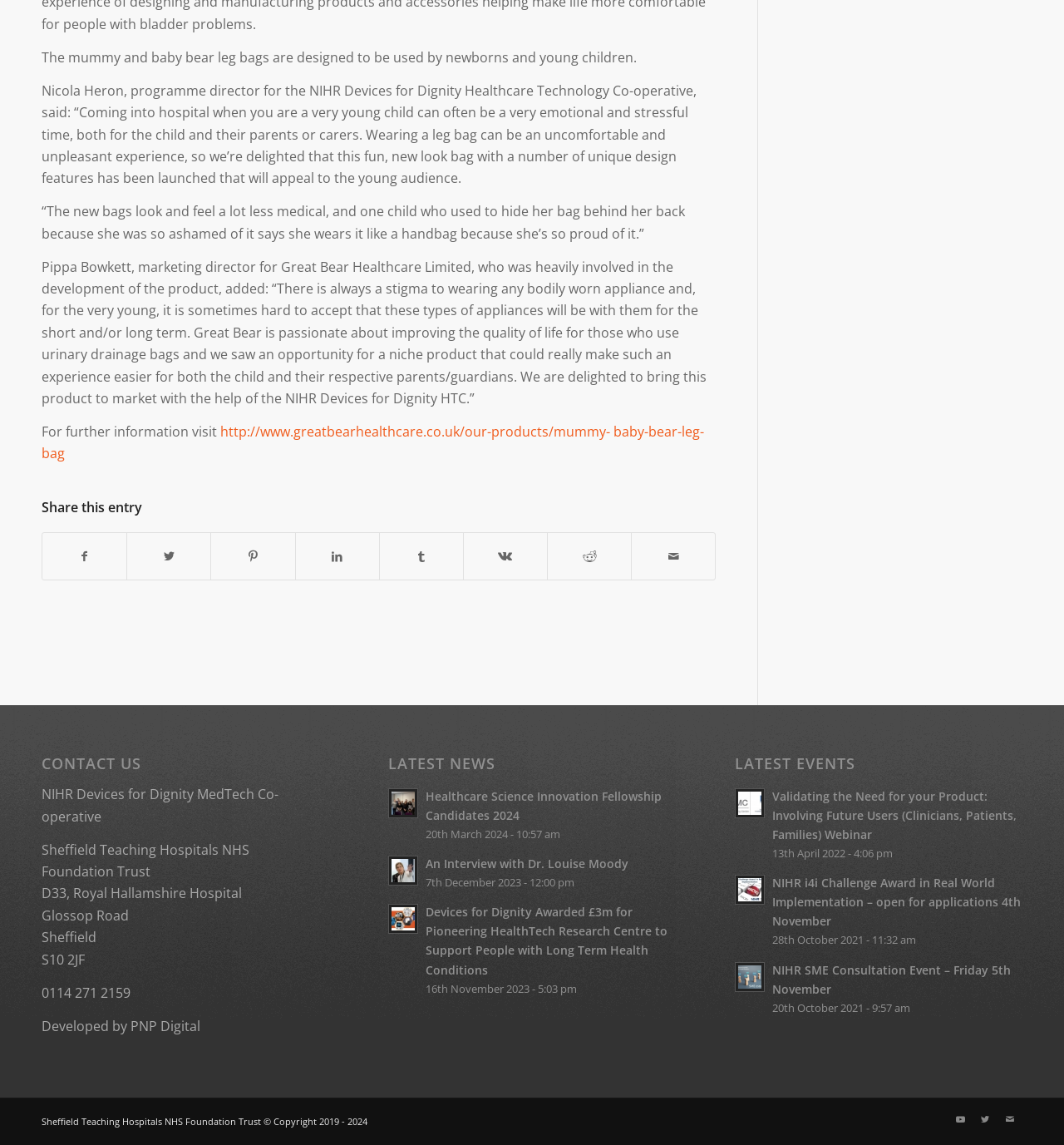Please provide the bounding box coordinates for the element that needs to be clicked to perform the instruction: "Contact the NIHR Devices for Dignity MedTech Co-operative". The coordinates must consist of four float numbers between 0 and 1, formatted as [left, top, right, bottom].

[0.039, 0.66, 0.309, 0.674]